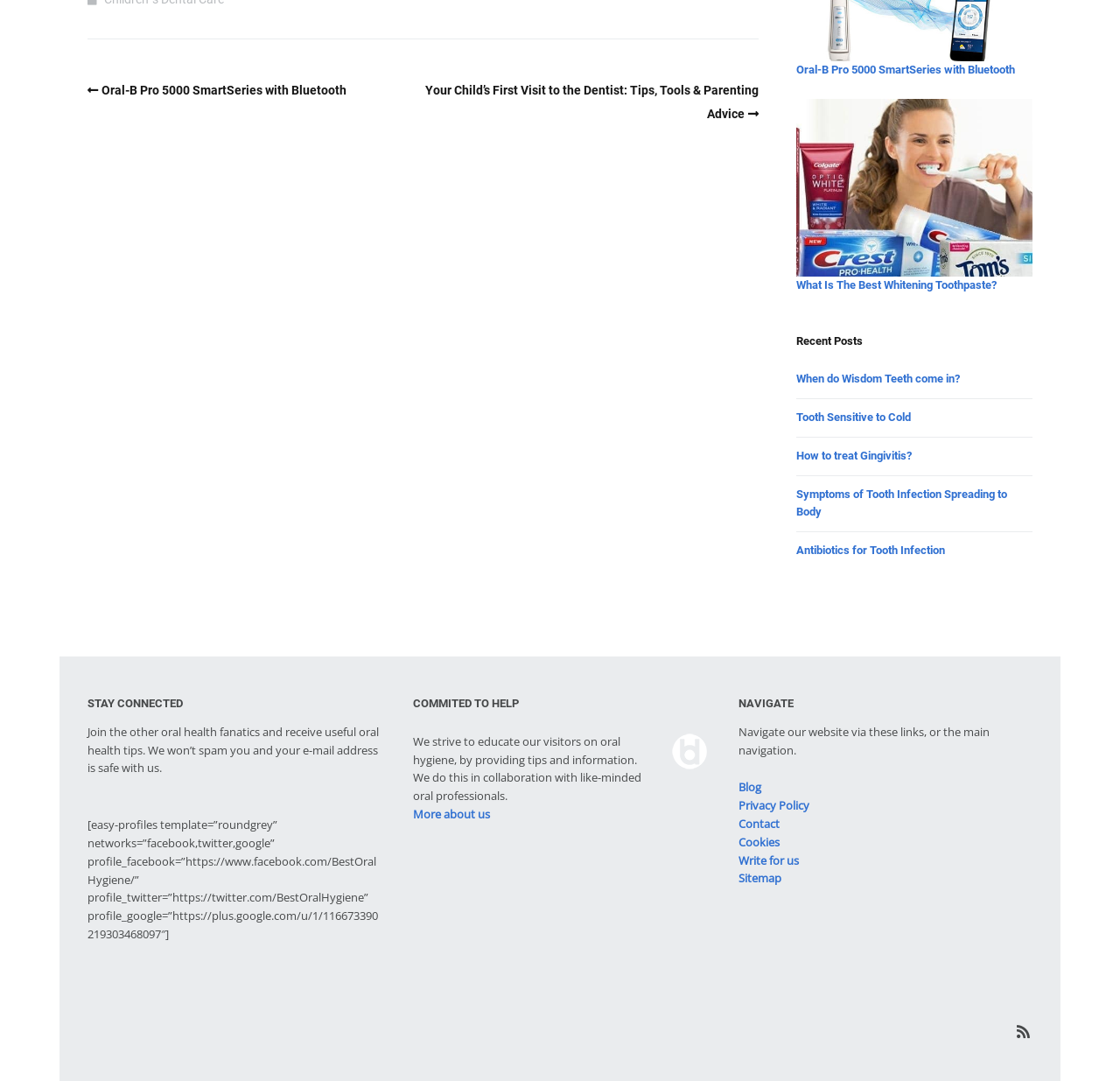Please determine the bounding box coordinates for the element that should be clicked to follow these instructions: "Click on the link to learn about Oral-B Pro 5000 SmartSeries with Bluetooth".

[0.078, 0.077, 0.309, 0.09]